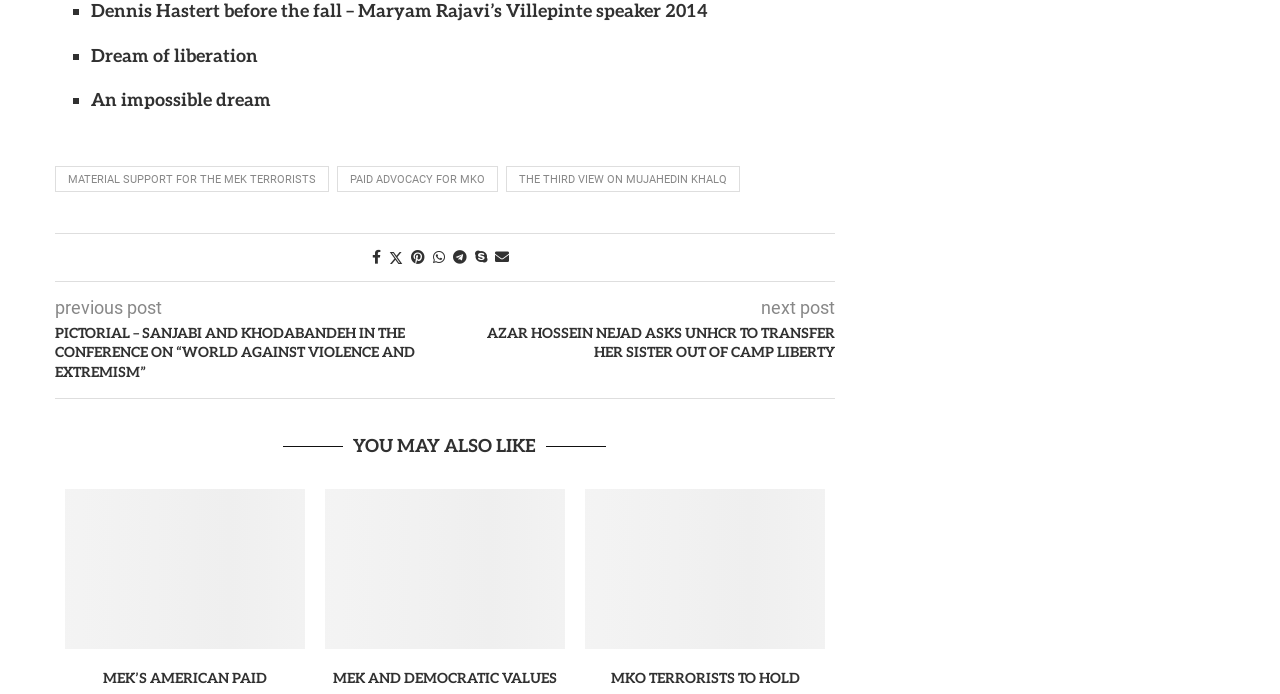Respond to the question with just a single word or phrase: 
What is the purpose of the buttons at the bottom of the webpage?

Navigate slides